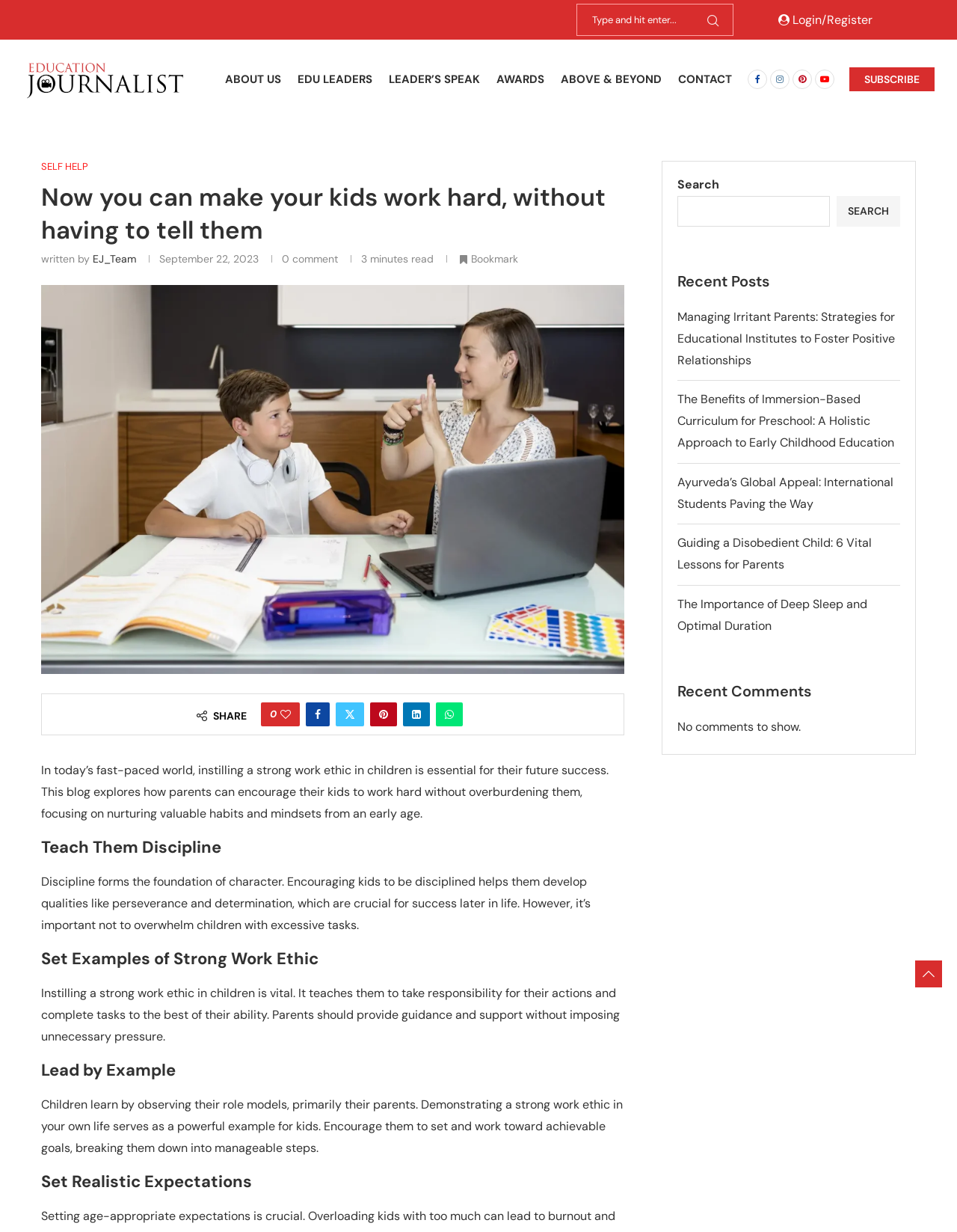Identify the text that serves as the heading for the webpage and generate it.

Now you can make your kids work hard, without having to tell them